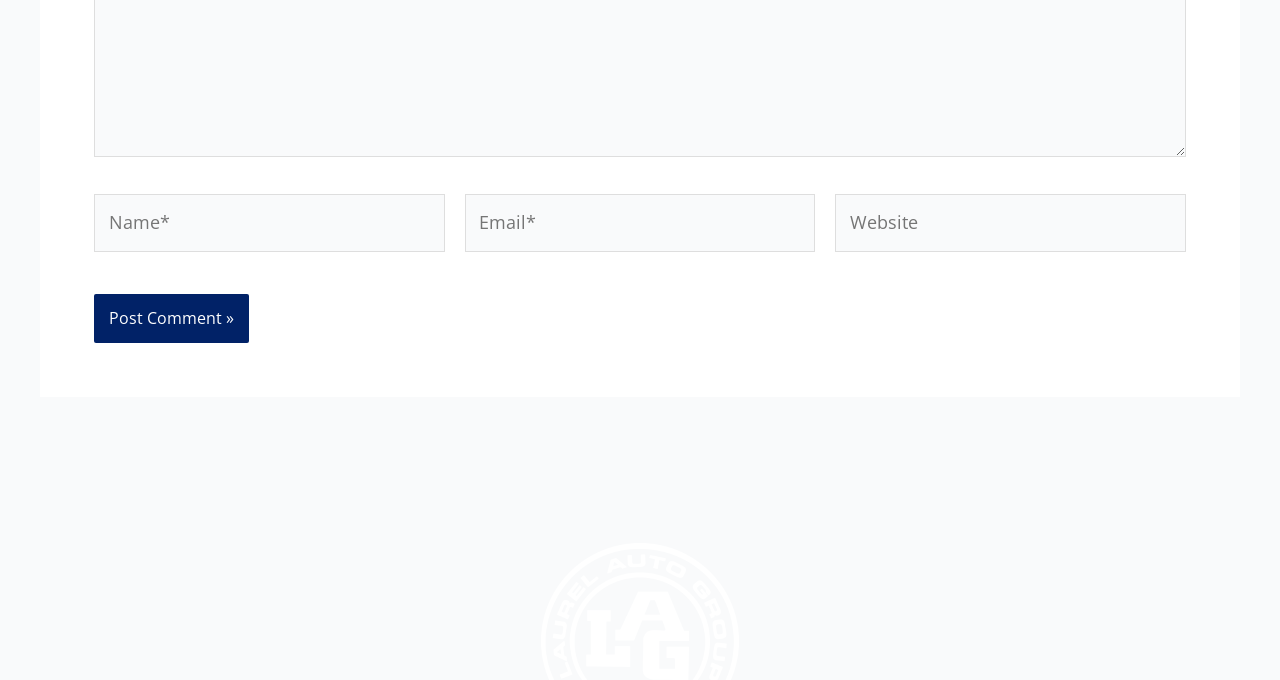Please give a concise answer to this question using a single word or phrase: 
What is the first required field?

Name